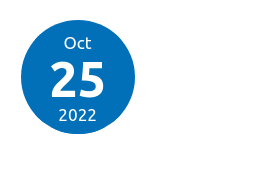Answer the question with a single word or phrase: 
What is the year displayed below the date?

2022